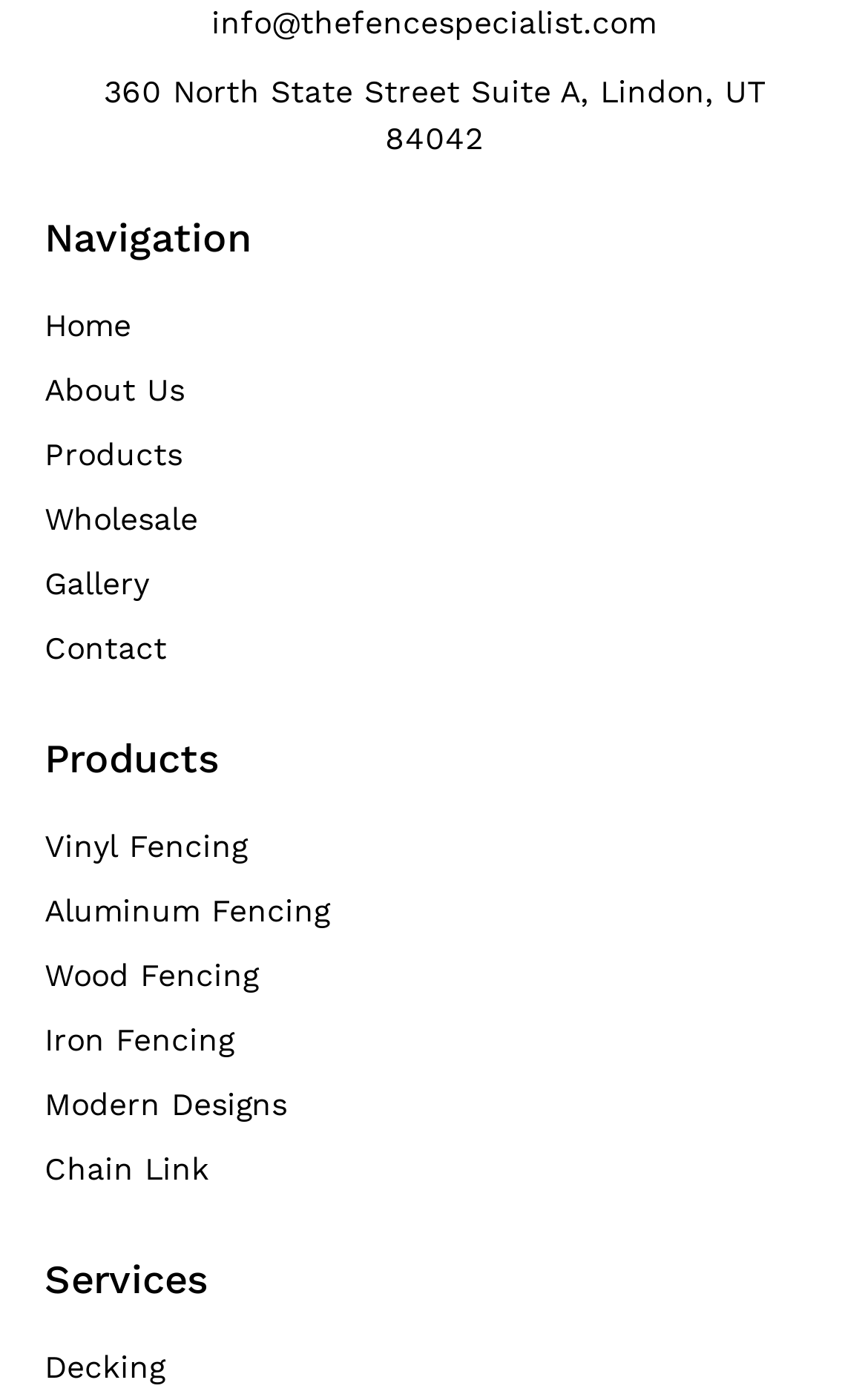Identify the bounding box coordinates for the element you need to click to achieve the following task: "go to home page". The coordinates must be four float values ranging from 0 to 1, formatted as [left, top, right, bottom].

[0.051, 0.216, 0.949, 0.249]